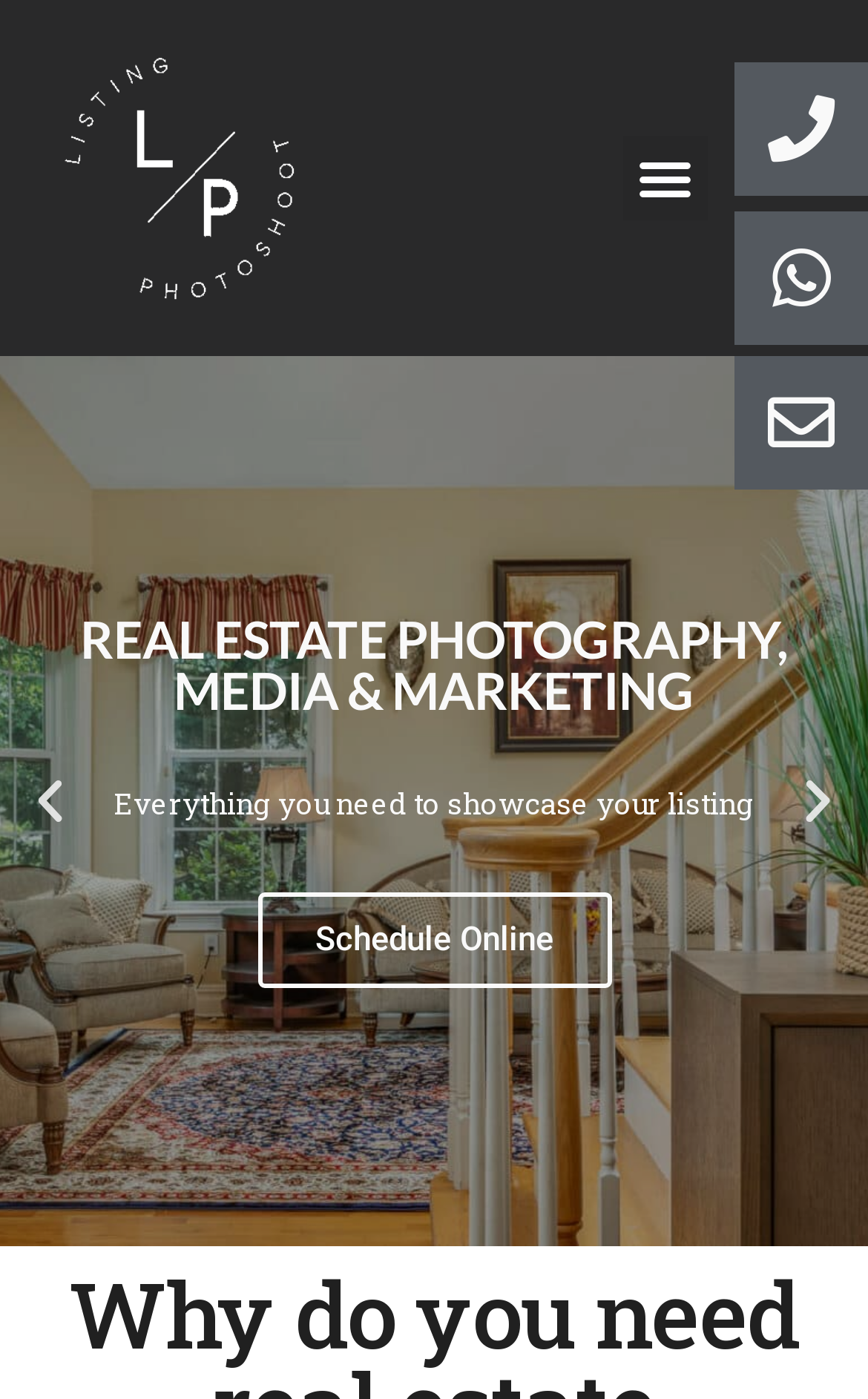How many navigation links are there?
Refer to the image and provide a one-word or short phrase answer.

3